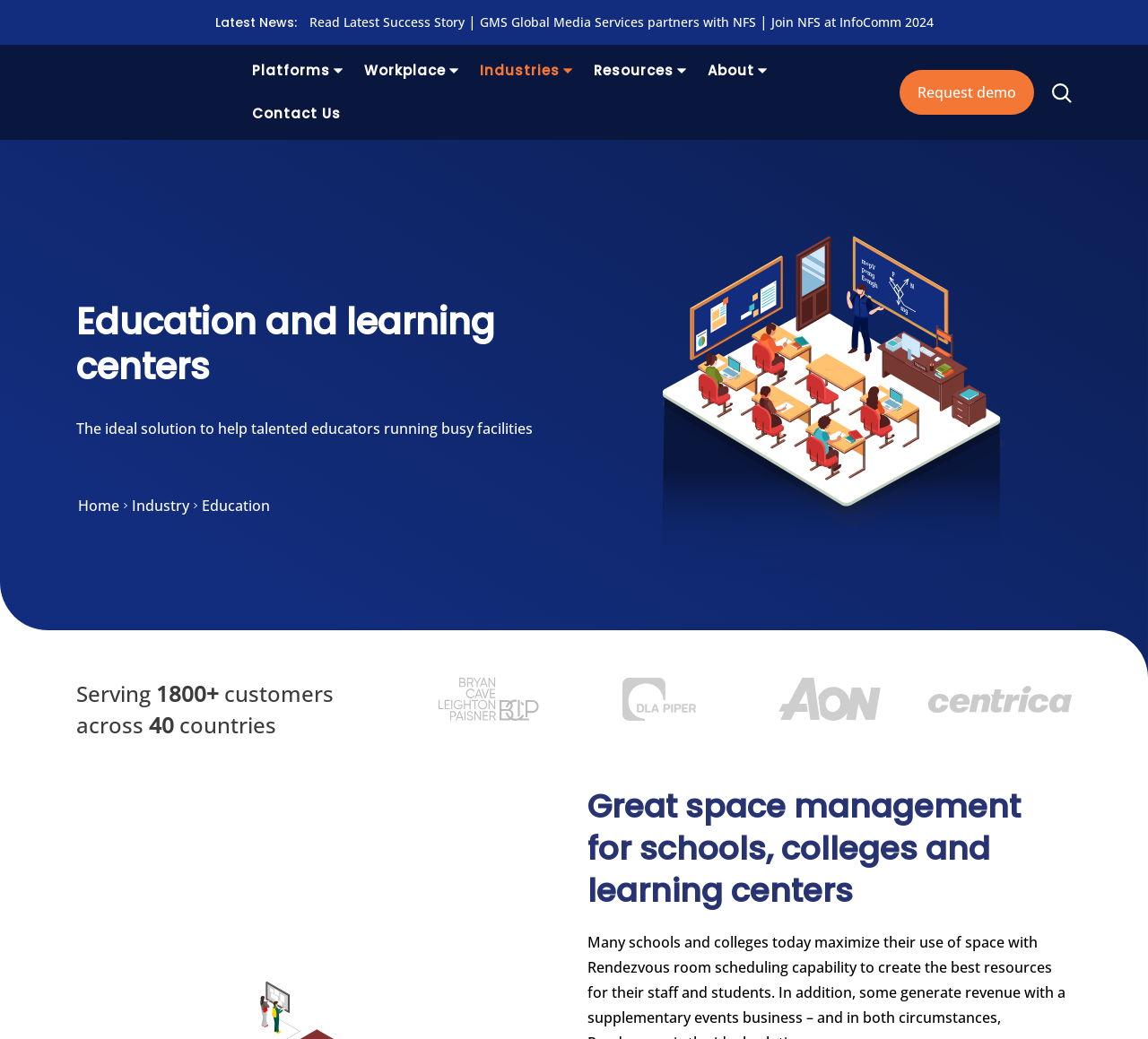Illustrate the webpage thoroughly, mentioning all important details.

The webpage is about Myrendezvous Software, which provides event, space, and venue management solutions for educational facilities. At the top, there is a section with the title "Latest News" followed by three links to news articles or success stories. Below this section, there are six links to different platforms, including "Platforms", "Workplace", "Industries", "Resources", "About", and "Contact Us". 

On the right side of the page, there is a call-to-action button "Request demo" and an empty link. Above these elements, there is a large banner image related to education. 

The main content of the page is divided into two sections. The first section has a heading "Education and learning centers" and a paragraph of text describing the ideal solution for educators. Below this, there are three links to "Home", "Industry", and "Education". 

The second section has a heading "Great space management for schools, colleges and learning centers" and features four images of logos from different companies, including Workplace management software, DLA piper, Aon Corporation, and Centrica. 

Throughout the page, there are several static text elements providing additional information, such as "Serving 1800+ customers across countries". Overall, the webpage is promoting Myrendezvous Software as a solution for educational facilities to manage their events, spaces, and venues.